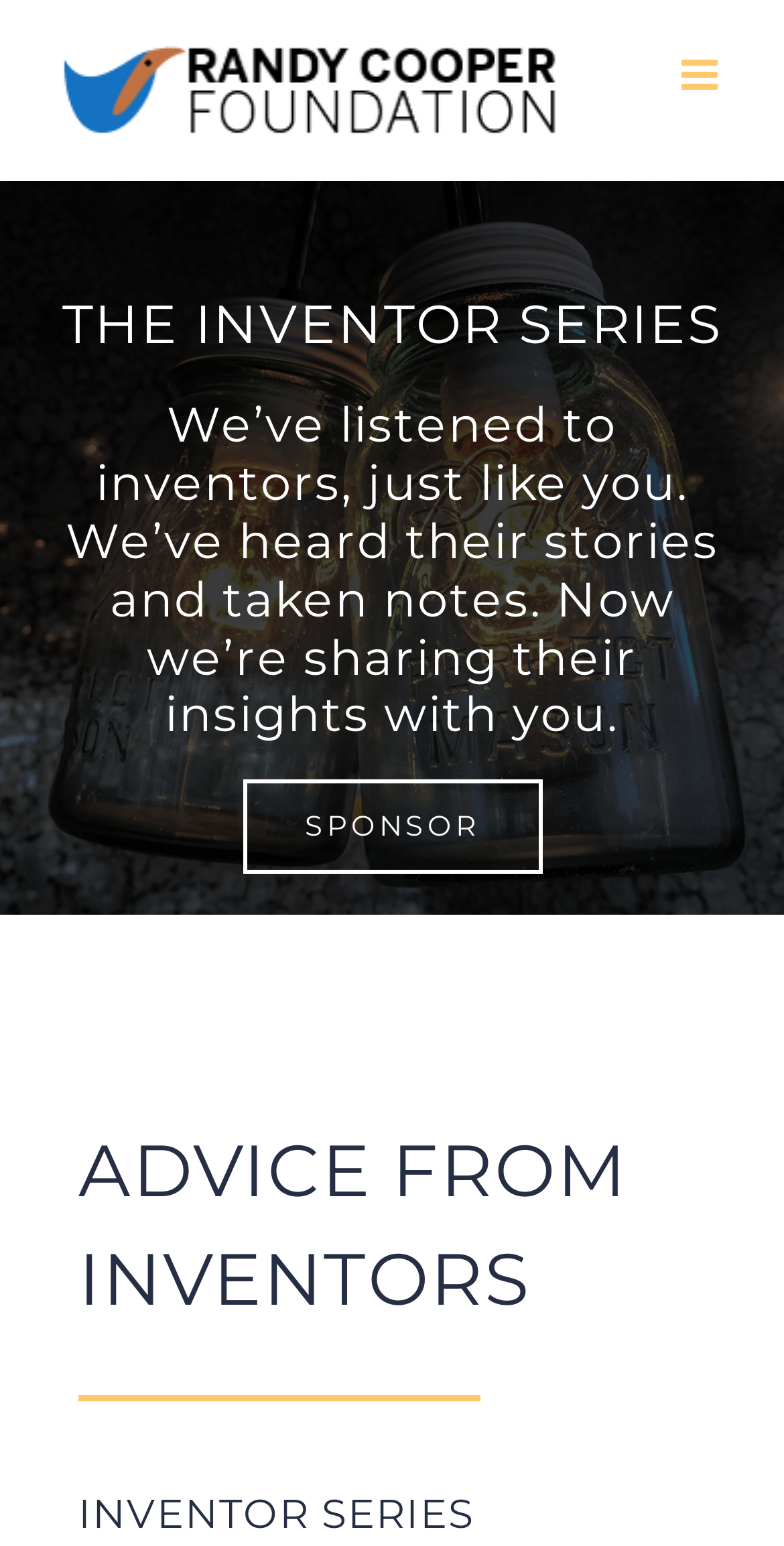Locate the bounding box of the UI element described in the following text: "alt="The Randy Cooper Foundation Logo"".

[0.077, 0.026, 0.718, 0.091]